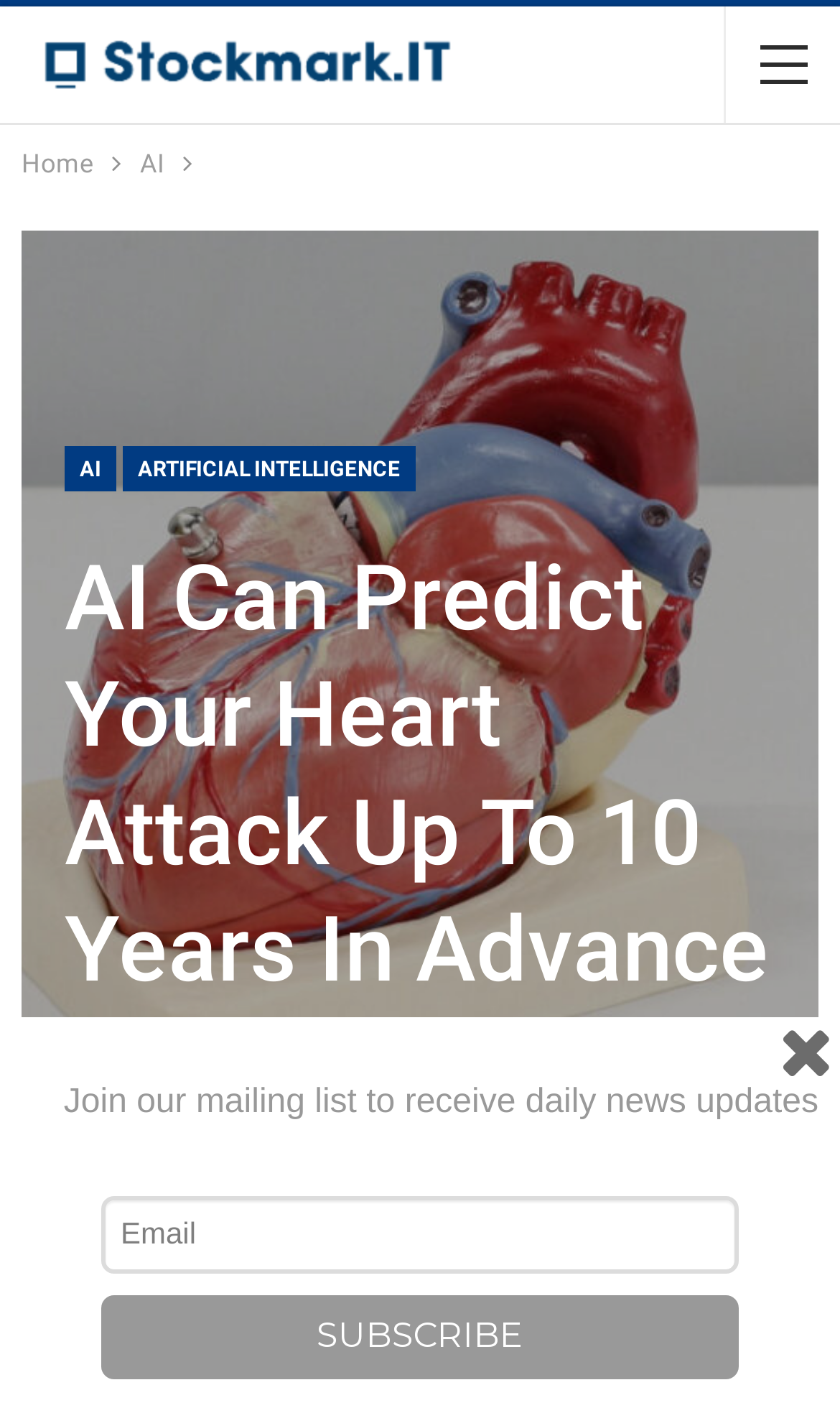Look at the image and write a detailed answer to the question: 
What is the purpose of the textbox?

I inferred the purpose of the textbox by looking at the static text element 'Join our mailing list to receive daily news updates' above the textbox. This suggests that the textbox is used to input an email address to receive daily news updates.